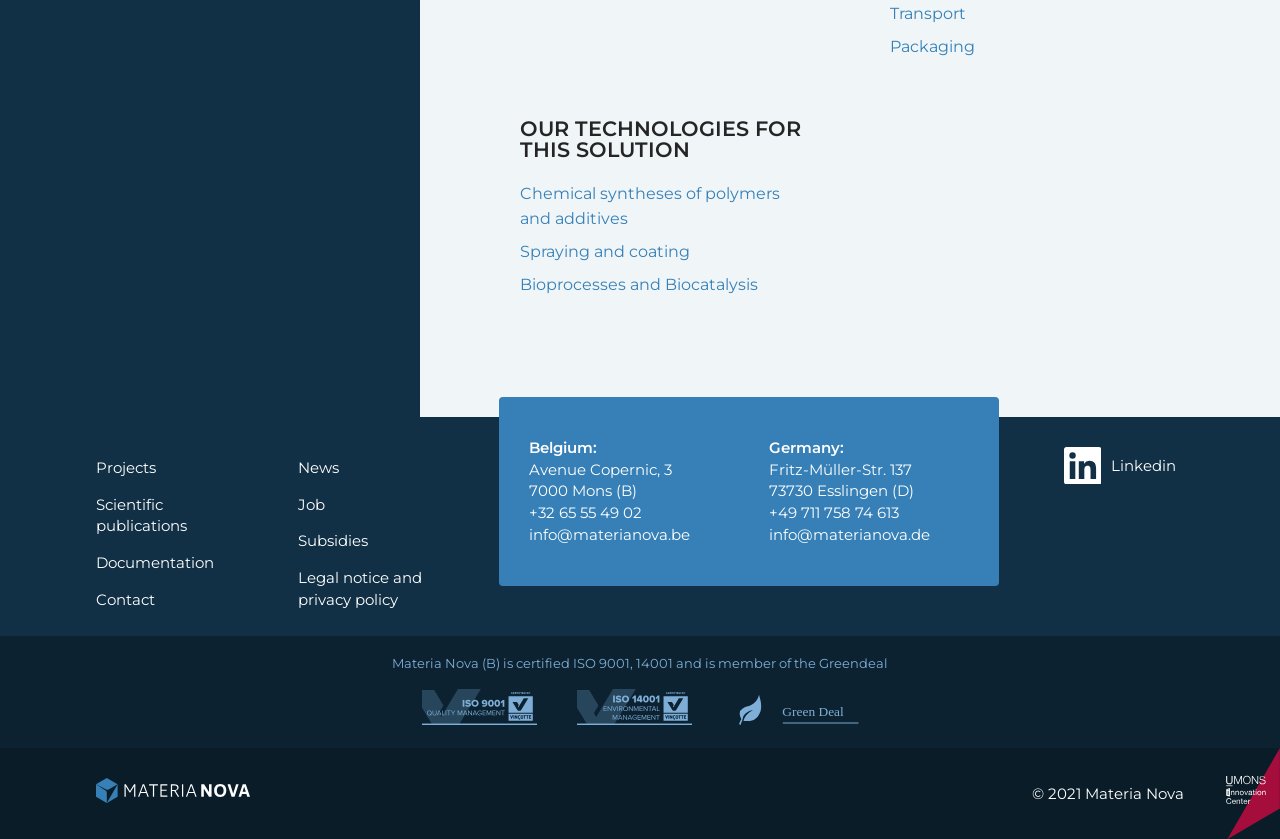Find the UI element described as: "Spraying and coating" and predict its bounding box coordinates. Ensure the coordinates are four float numbers between 0 and 1, [left, top, right, bottom].

[0.406, 0.288, 0.539, 0.311]